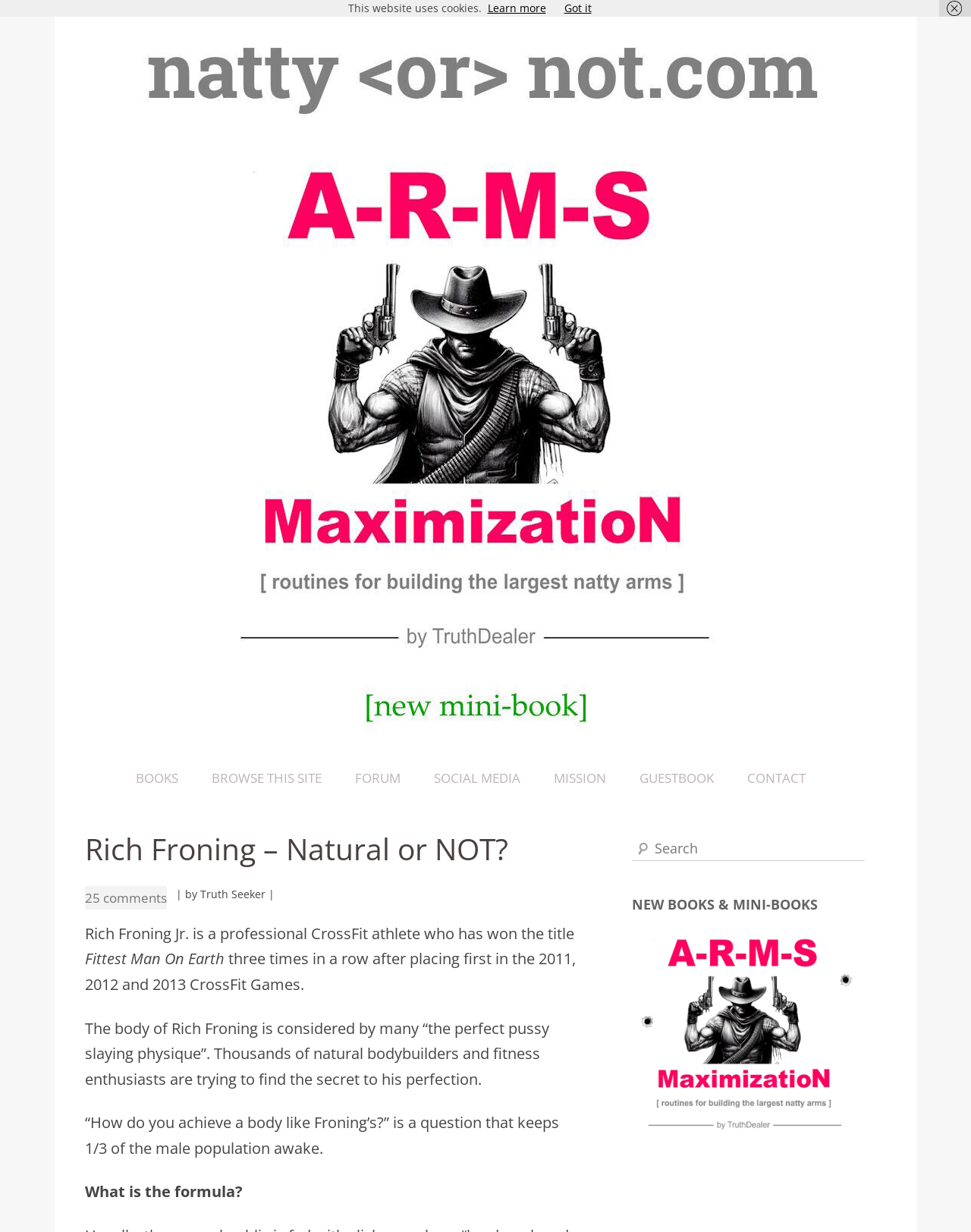Summarize the webpage with intricate details.

The webpage is about Rich Froning, a professional CrossFit athlete, and the question of whether he is natural or not. At the top left of the page, there is a heading "NattyOrNot.com" with a link to the website. Below it, there is a logo image of NattyOrNot.com. 

On the top right side of the page, there are several links, including "BOOKS", "BROWSE THIS SITE", "FORUM", "SOCIAL MEDIA", "MISSION", "GUESTBOOK", and "CONTACT". 

Below these links, there is a header section with a heading "Rich Froning – Natural or NOT?" and a link to 25 comments. The author's name "Truth Seeker" is mentioned next to the heading. 

The main content of the page is a series of paragraphs describing Rich Froning's achievements and physique. The text explains that he has won the title of Fittest Man On Earth three times in a row and that many people consider his body to be the perfect physique. The paragraphs also mention that many natural bodybuilders and fitness enthusiasts are trying to find the secret to his perfection.

On the right side of the page, there is a search box and a heading "NEW BOOKS & MINI-BOOKS" with a link to new books and mini-books. Below it, there is an image related to new books and mini-books.

At the very bottom of the page, there is a notification that the website uses cookies, with links to "Learn more" and "Got it".